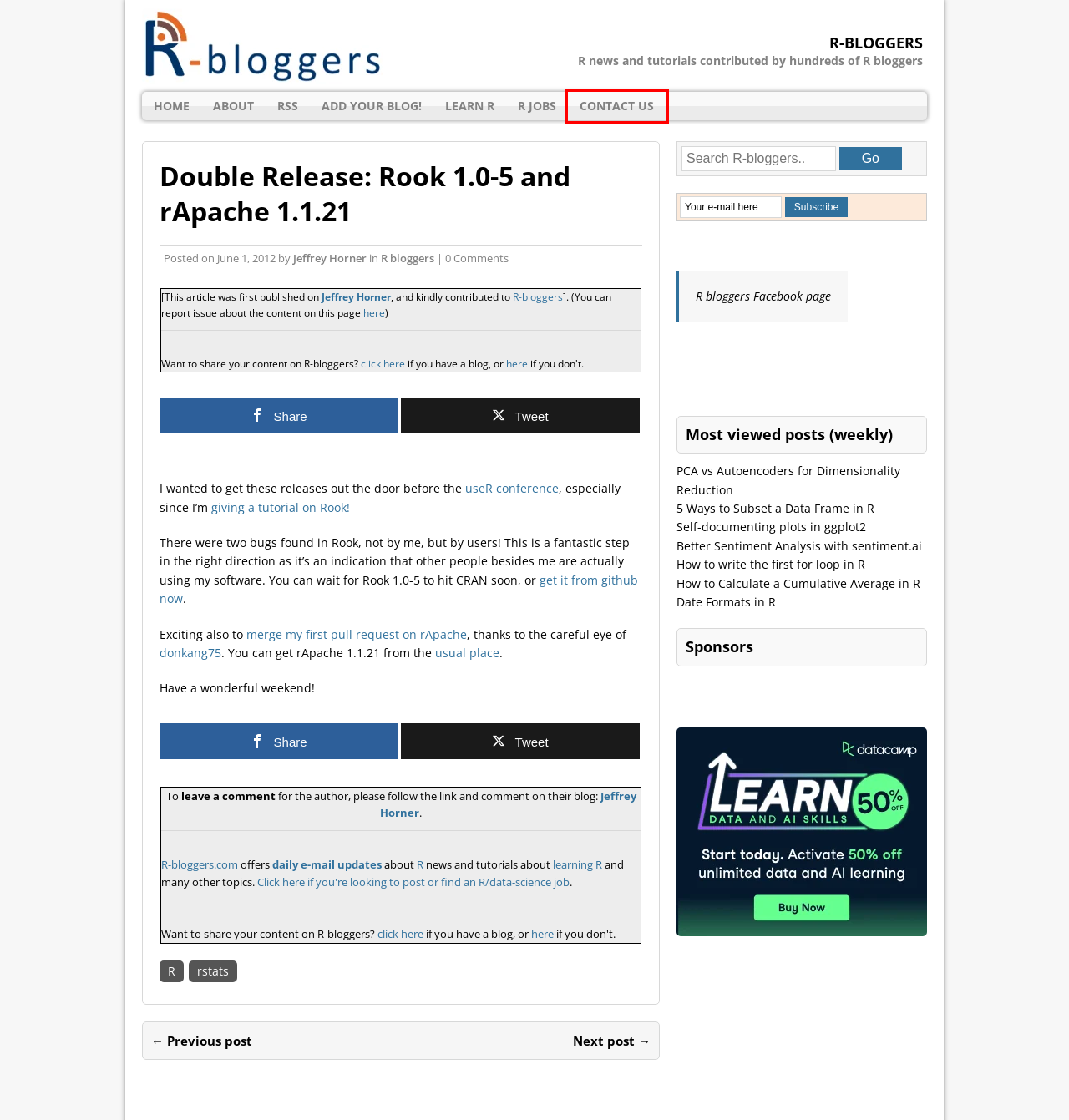With the provided screenshot showing a webpage and a red bounding box, determine which webpage description best fits the new page that appears after clicking the element inside the red box. Here are the options:
A. Jobs for R programmers, data scientists , statisticians, etc.
B. Update mod_R.c by donkang75 · Pull Request #7 · jeffreyhorner/rapache · GitHub
C. About | R-bloggers
D. Jeffrey Horner | R-bloggers
E. R | R-bloggers
F. Tutorials for learning R | R-bloggers
G. Login | Jobs for R-users
H. System from Trend Following Factors | R-bloggers

A